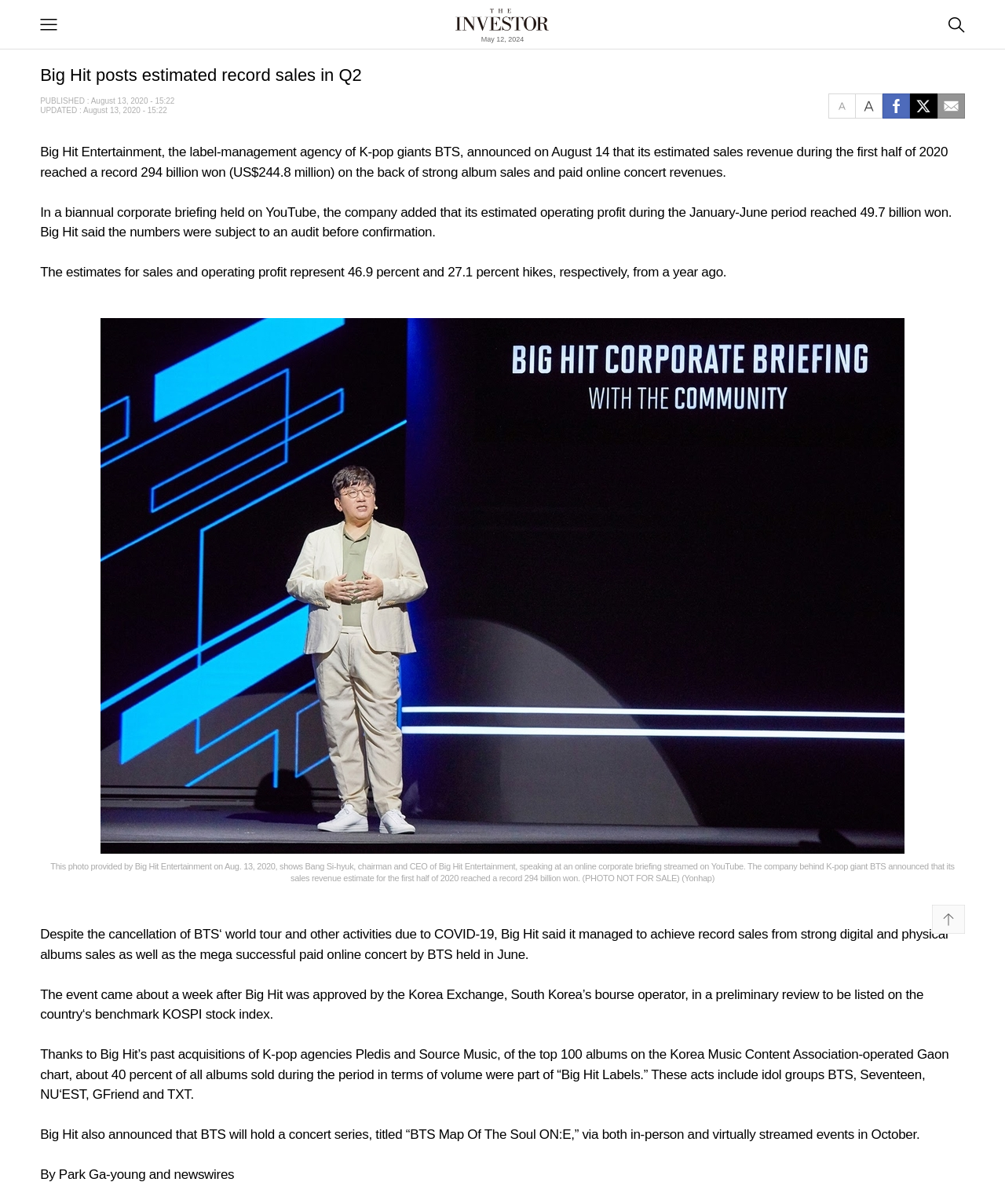Look at the image and give a detailed response to the following question: Who is the chairman and CEO of Big Hit Entertainment?

The article includes a photo of Bang Si-hyuk, chairman and CEO of Big Hit Entertainment, speaking at an online corporate briefing streamed on YouTube.